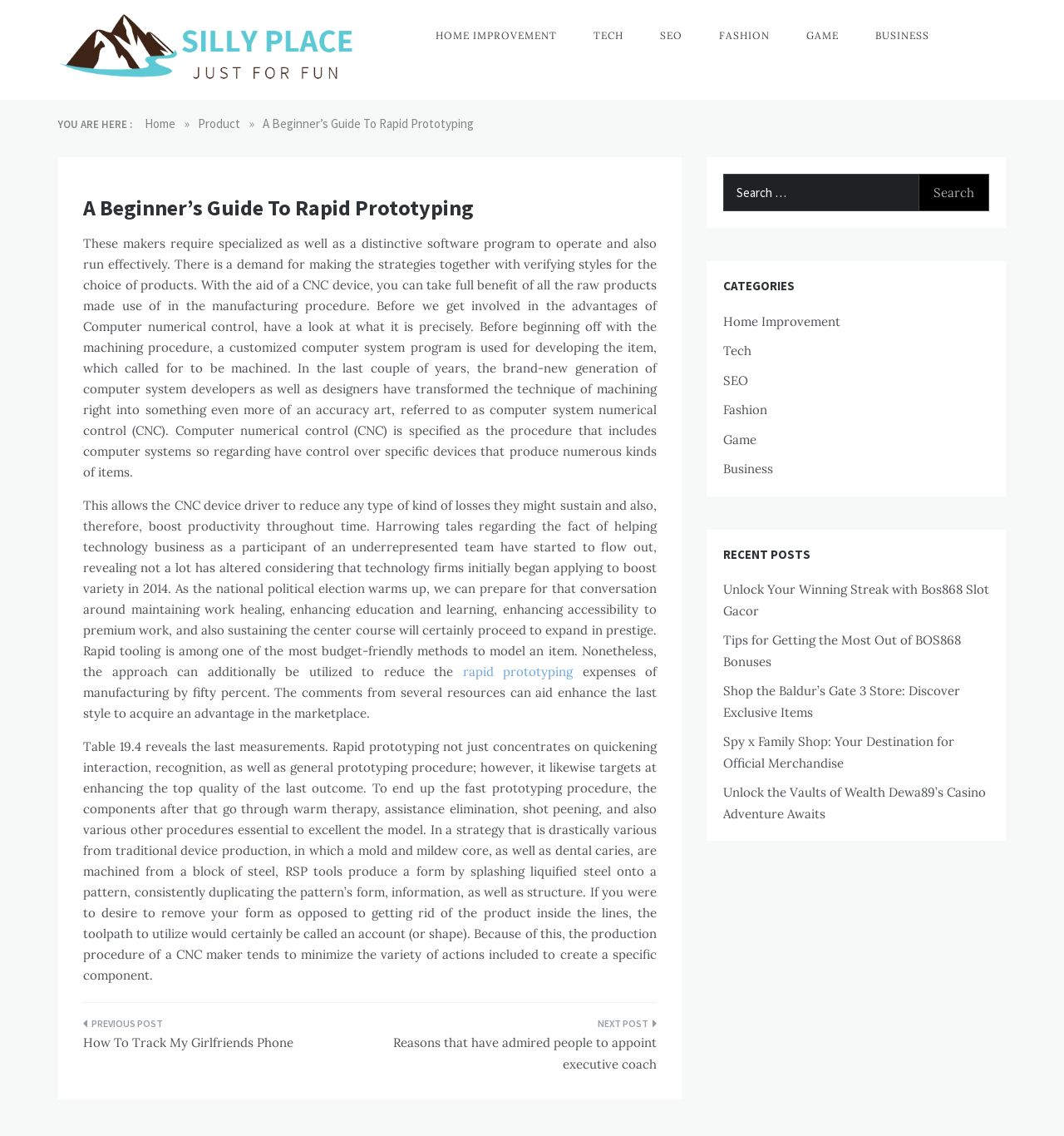Find the bounding box coordinates of the area to click in order to follow the instruction: "Read the 'A Beginner’s Guide To Rapid Prototyping' article".

[0.078, 0.171, 0.617, 0.194]